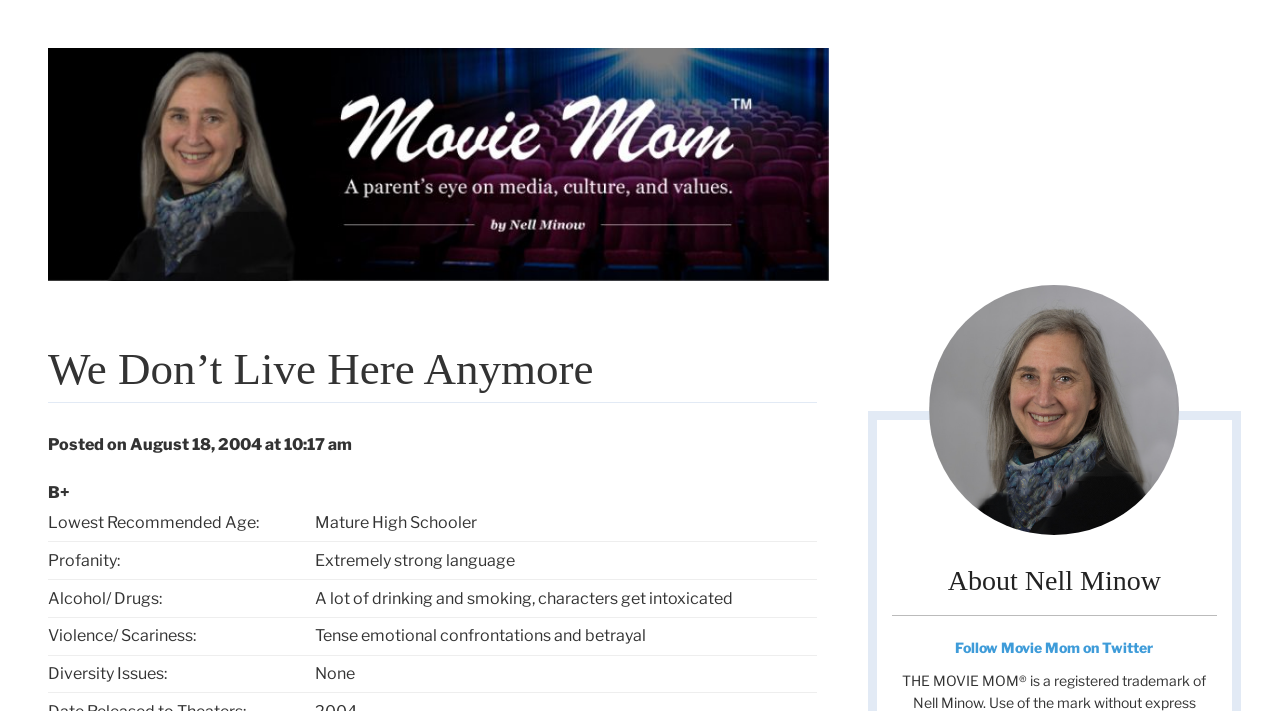What is the recommended age for the movie?
Utilize the image to construct a detailed and well-explained answer.

The recommended age for the movie can be found in the grid cell section. The 'Lowest Recommended Age' is specified as 'Mature High Schooler'.